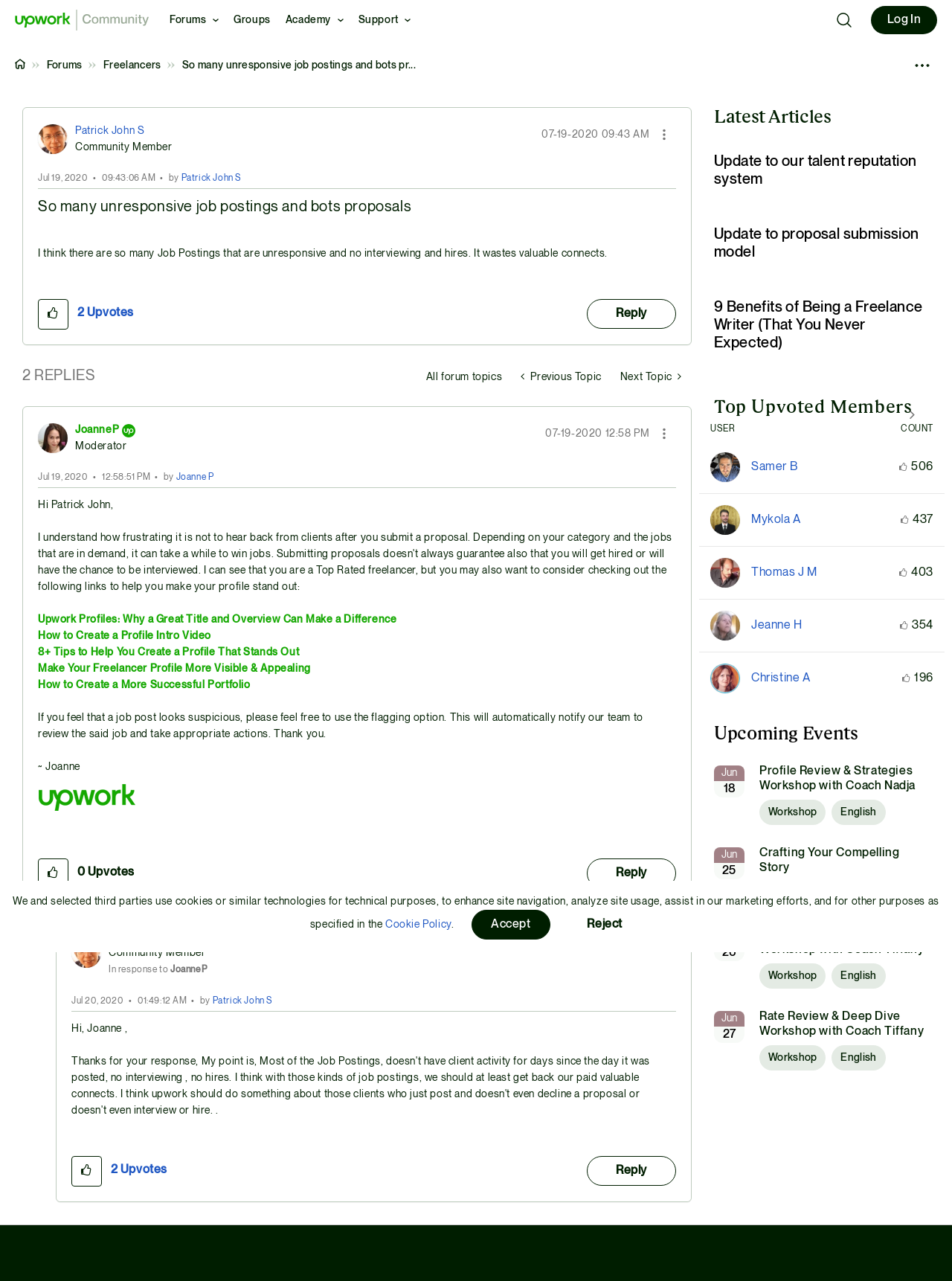Locate the bounding box coordinates of the clickable part needed for the task: "Reply to So many unresponsive job postings and bots proposals post".

[0.616, 0.233, 0.71, 0.257]